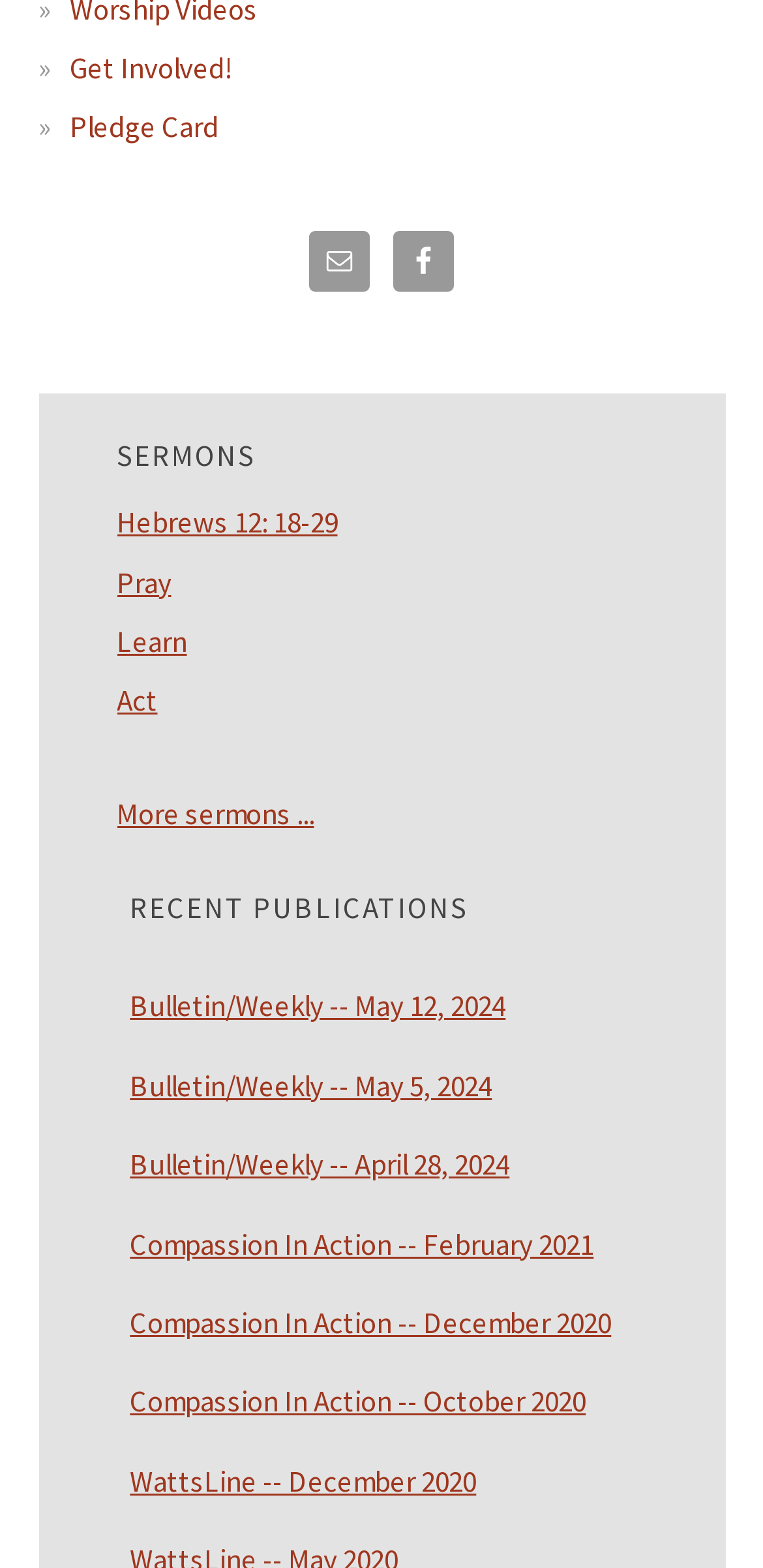What is the title of the second heading?
Look at the screenshot and give a one-word or phrase answer.

RECENT PUBLICATIONS